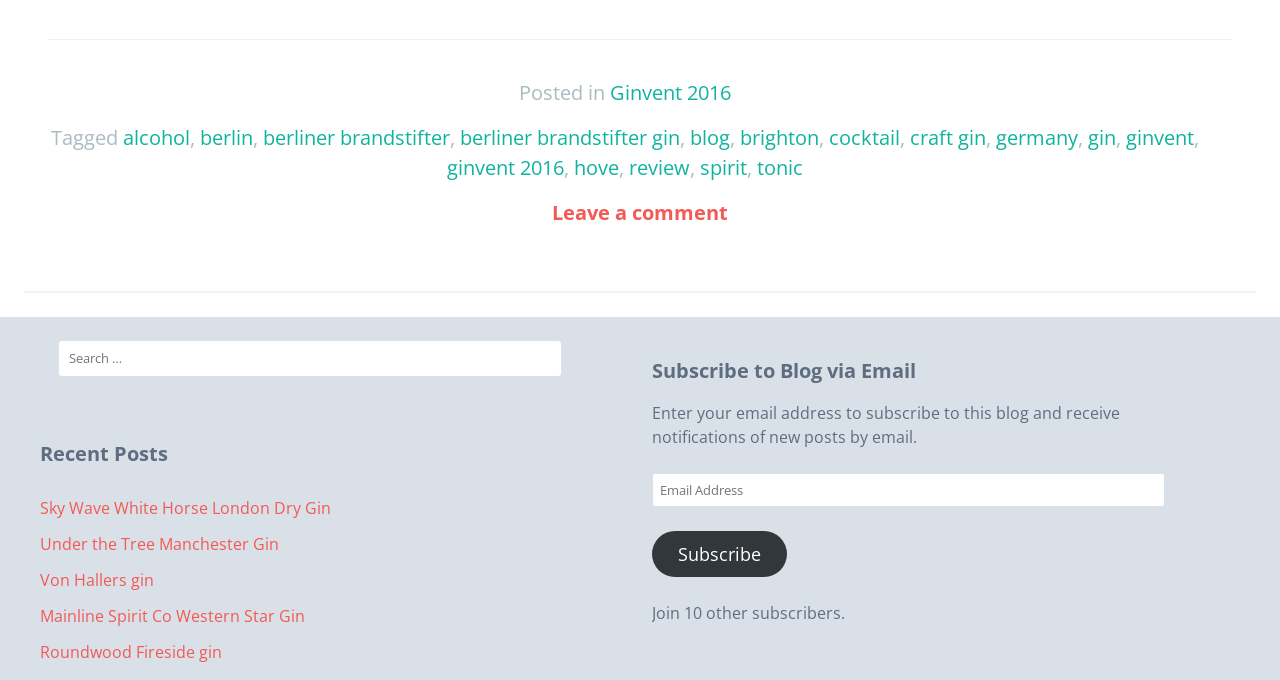Specify the bounding box coordinates of the element's region that should be clicked to achieve the following instruction: "Increase item quantity by one". The bounding box coordinates consist of four float numbers between 0 and 1, in the format [left, top, right, bottom].

None